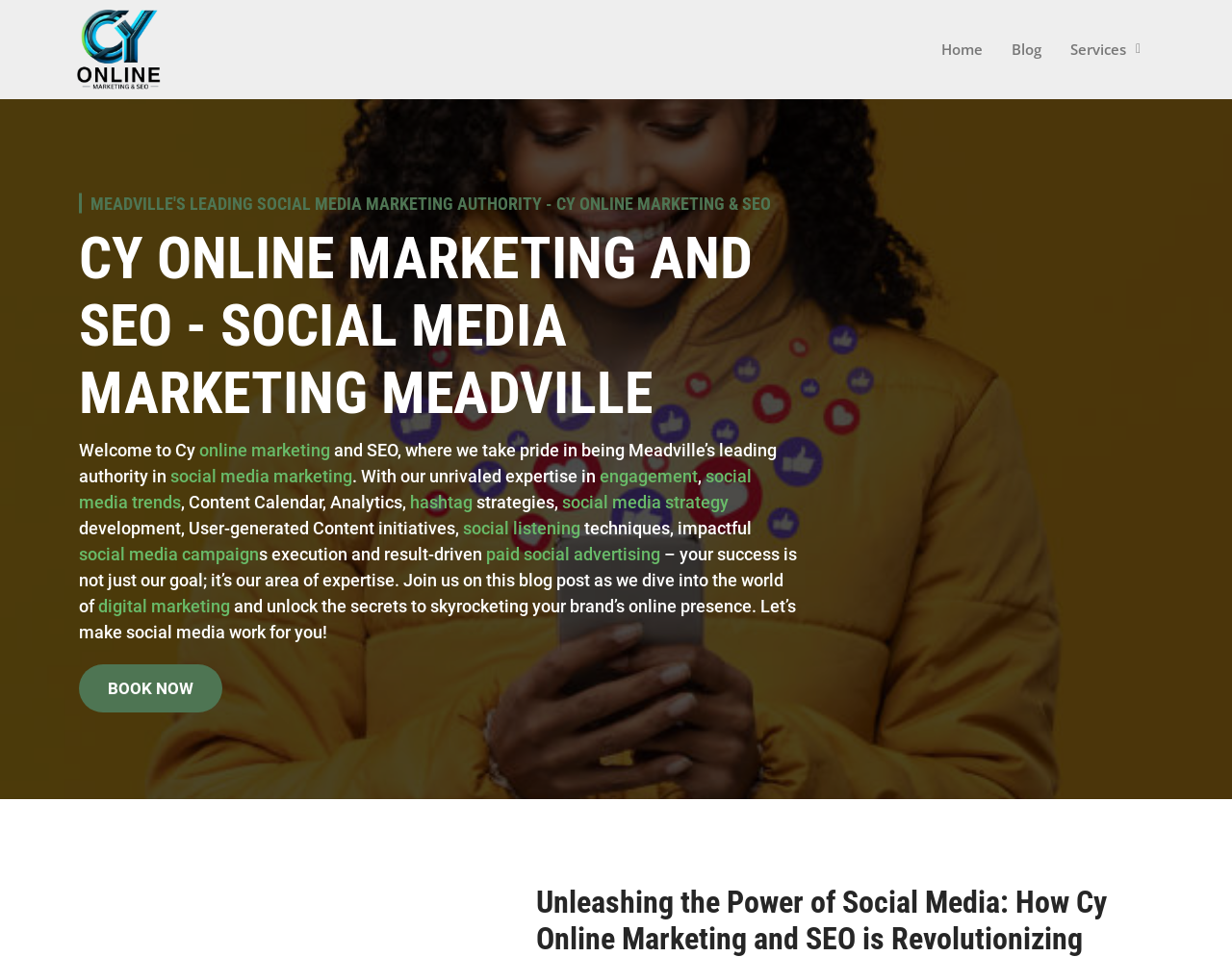Please determine the bounding box coordinates of the element's region to click in order to carry out the following instruction: "Click on the 'Home' link". The coordinates should be four float numbers between 0 and 1, i.e., [left, top, right, bottom].

[0.752, 0.029, 0.809, 0.074]